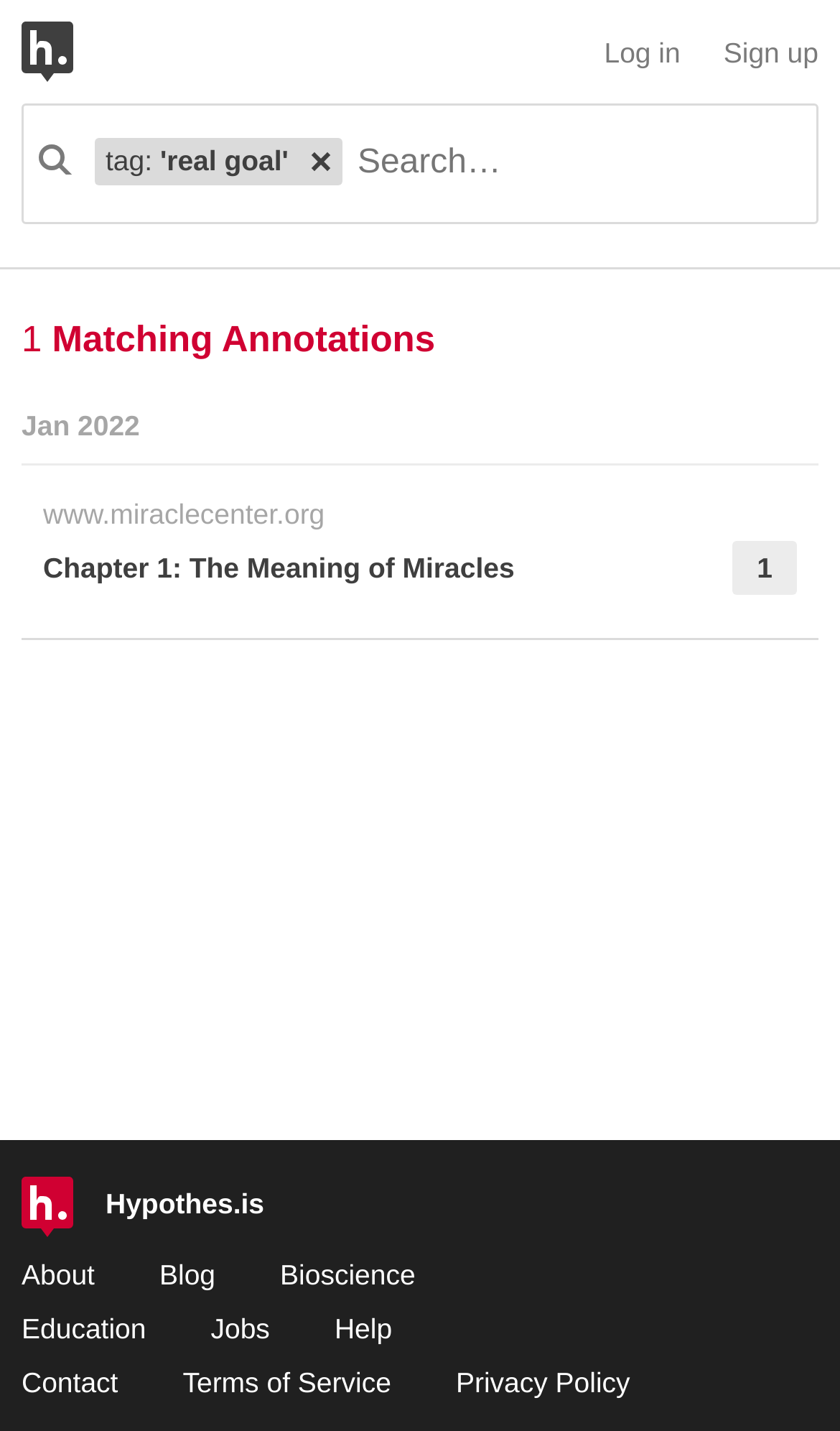Locate the bounding box coordinates of the area you need to click to fulfill this instruction: 'Log in to the account'. The coordinates must be in the form of four float numbers ranging from 0 to 1: [left, top, right, bottom].

[0.719, 0.023, 0.81, 0.05]